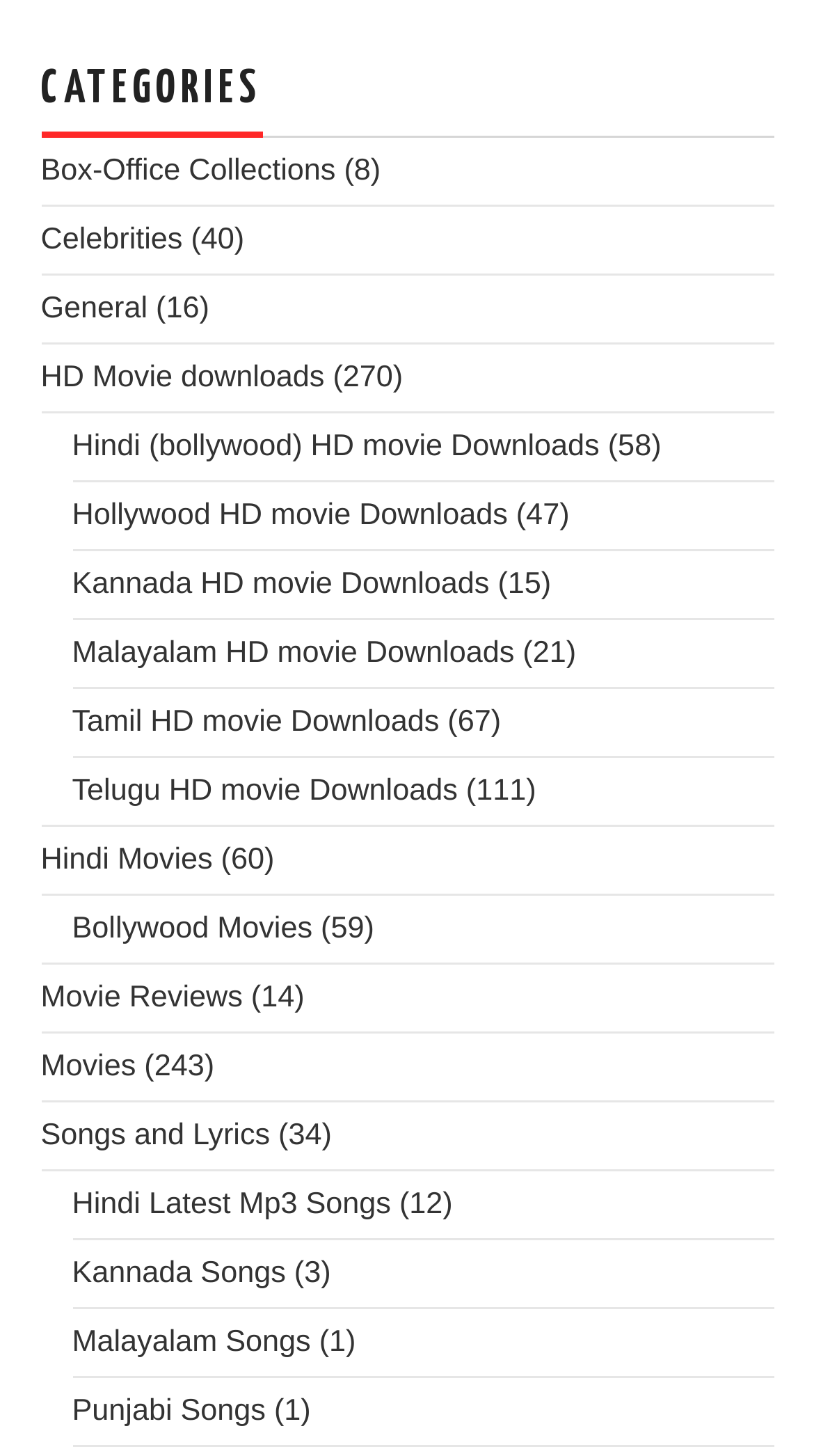Please provide the bounding box coordinates for the UI element as described: "Box-Office Collections". The coordinates must be four floats between 0 and 1, represented as [left, top, right, bottom].

[0.05, 0.105, 0.412, 0.128]